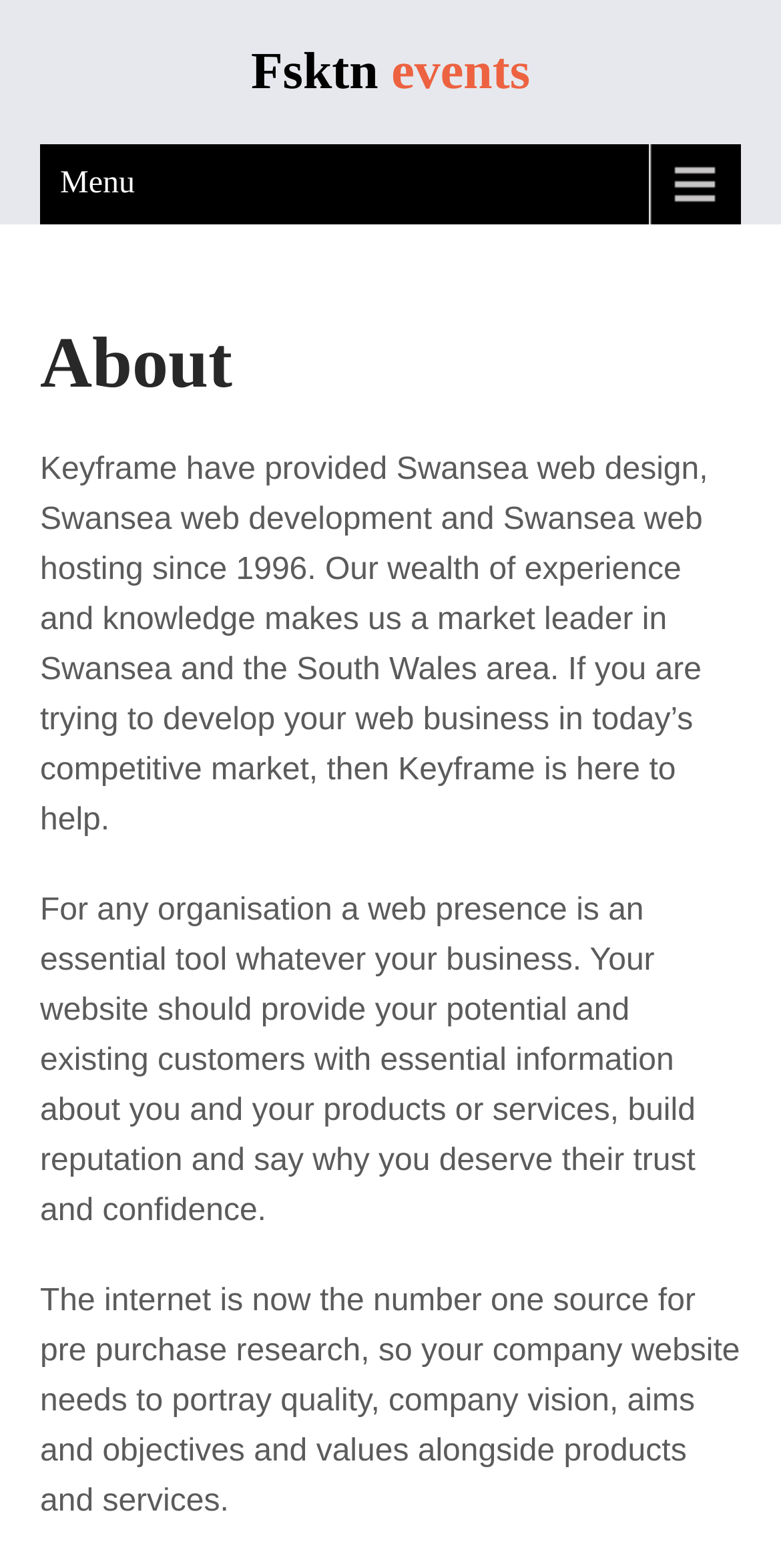What services does Keyframe provide?
Using the information presented in the image, please offer a detailed response to the question.

Based on the StaticText element, it is mentioned that 'Keyframe have provided Swansea web design, Swansea web development and Swansea web hosting since 1996.' This indicates that Keyframe provides web design, development, and hosting services.